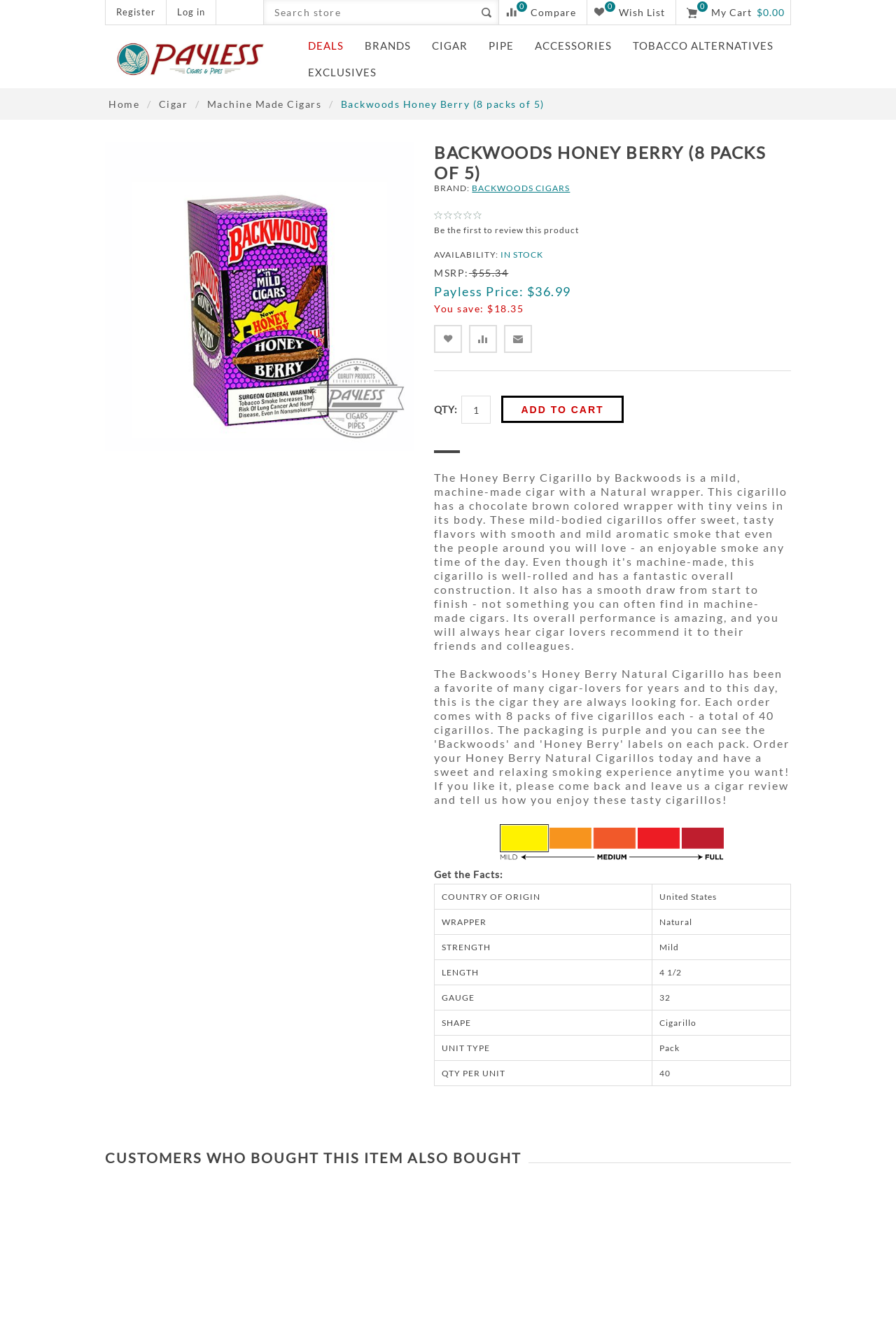What is the brand of the cigar?
Please provide a detailed and thorough answer to the question.

I found the brand of the cigar by looking at the product description, where it says 'Backwoods Honey Berry (8 packs of 5)'.